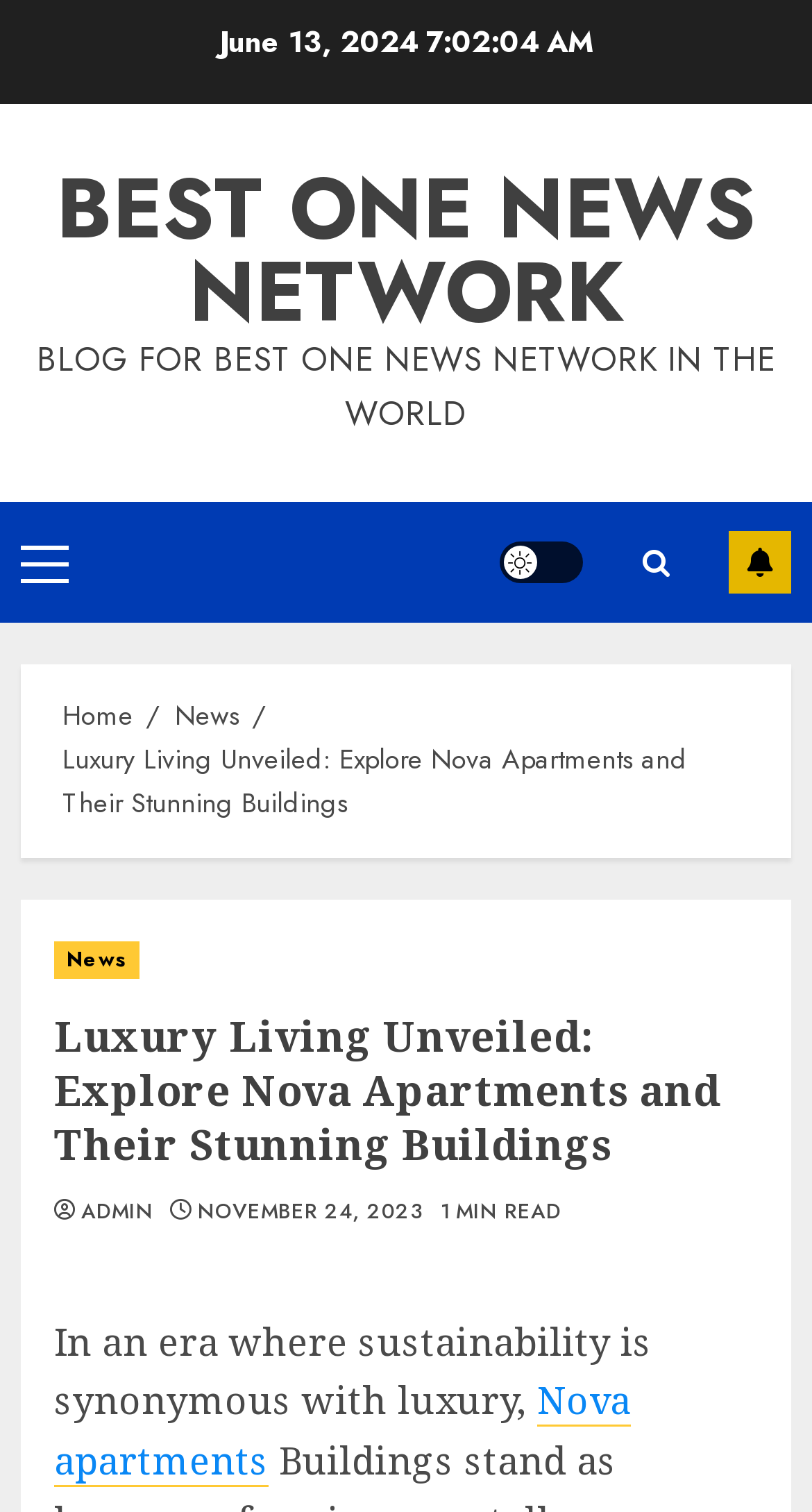Locate the bounding box coordinates of the clickable area to execute the instruction: "Toggle the light/dark mode". Provide the coordinates as four float numbers between 0 and 1, represented as [left, top, right, bottom].

[0.615, 0.358, 0.718, 0.386]